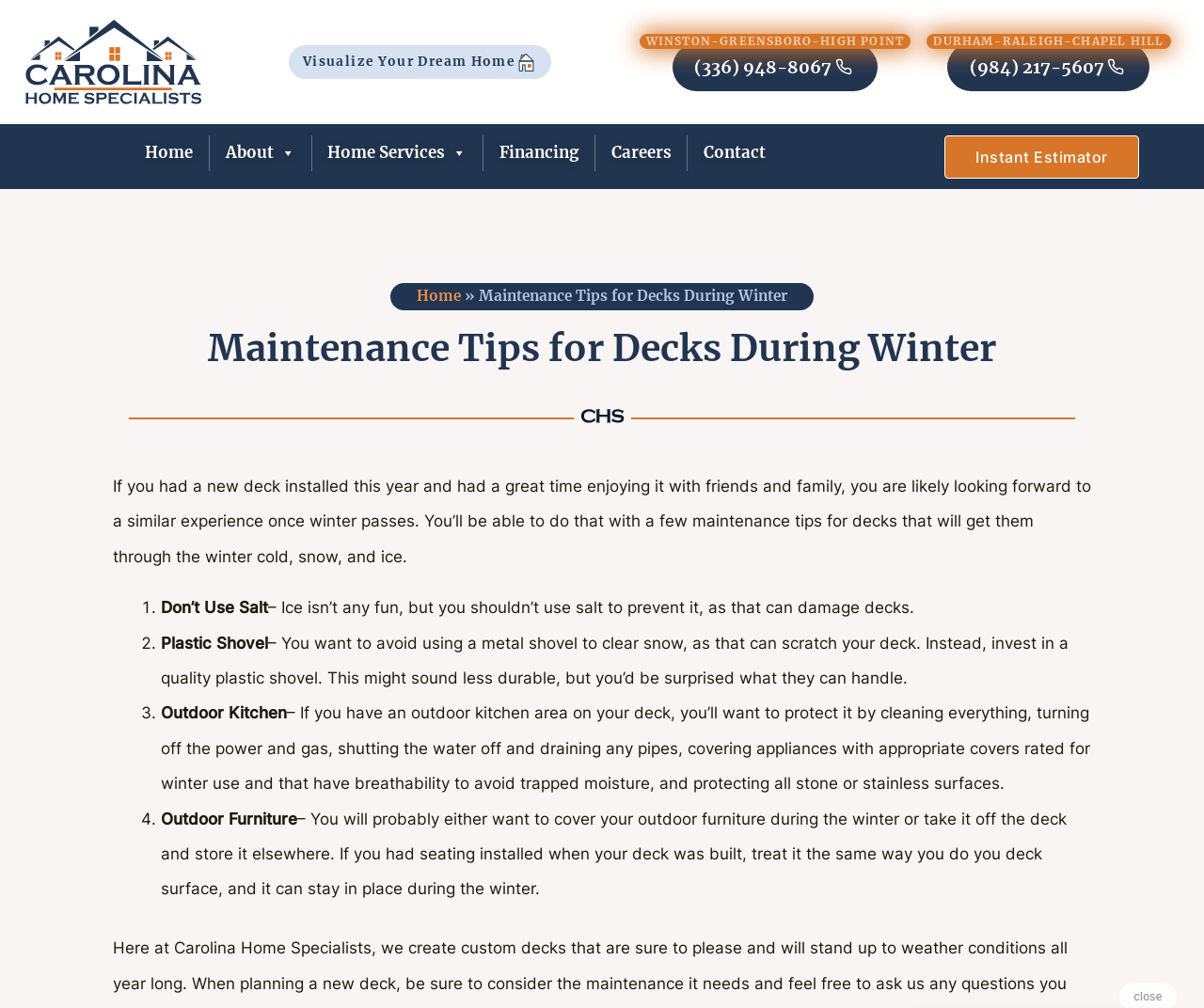Please identify the bounding box coordinates of the clickable area that will fulfill the following instruction: "Contact us". The coordinates should be in the format of four float numbers between 0 and 1, i.e., [left, top, right, bottom].

[0.571, 0.142, 0.649, 0.162]